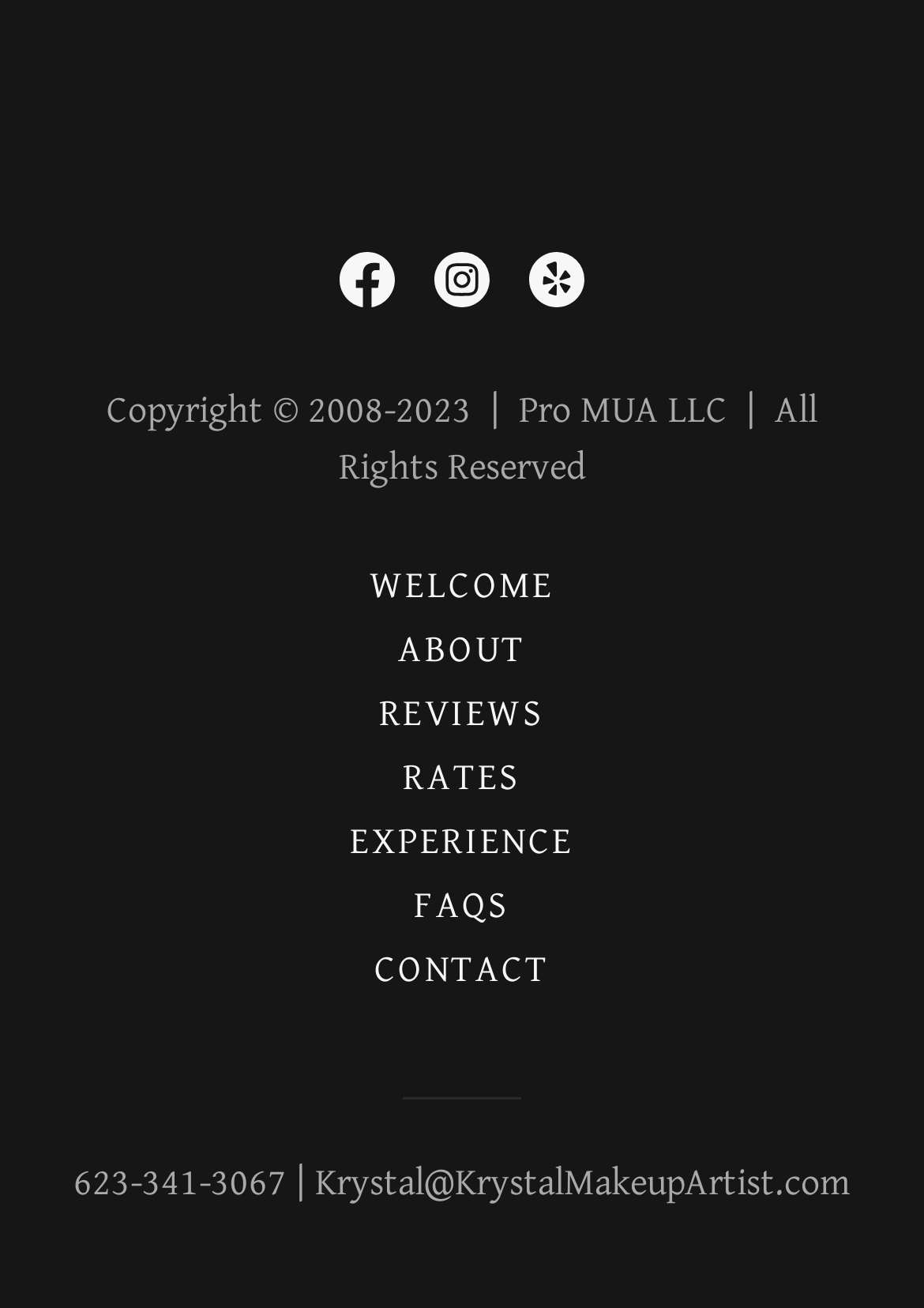From the screenshot, find the bounding box of the UI element matching this description: "Experience". Supply the bounding box coordinates in the form [left, top, right, bottom], each a float between 0 and 1.

[0.358, 0.62, 0.642, 0.669]